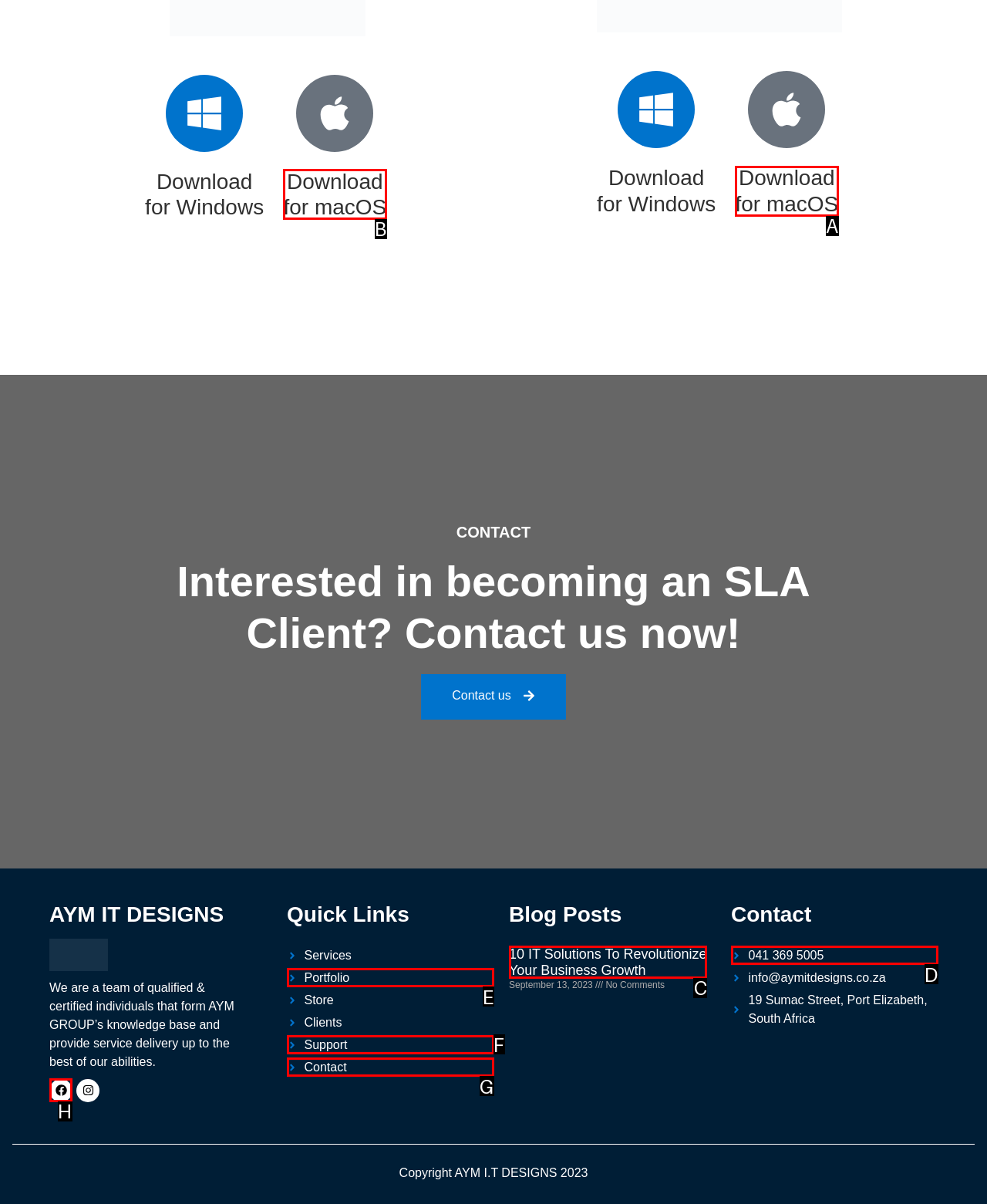Find the correct option to complete this instruction: Visit Facebook page. Reply with the corresponding letter.

H